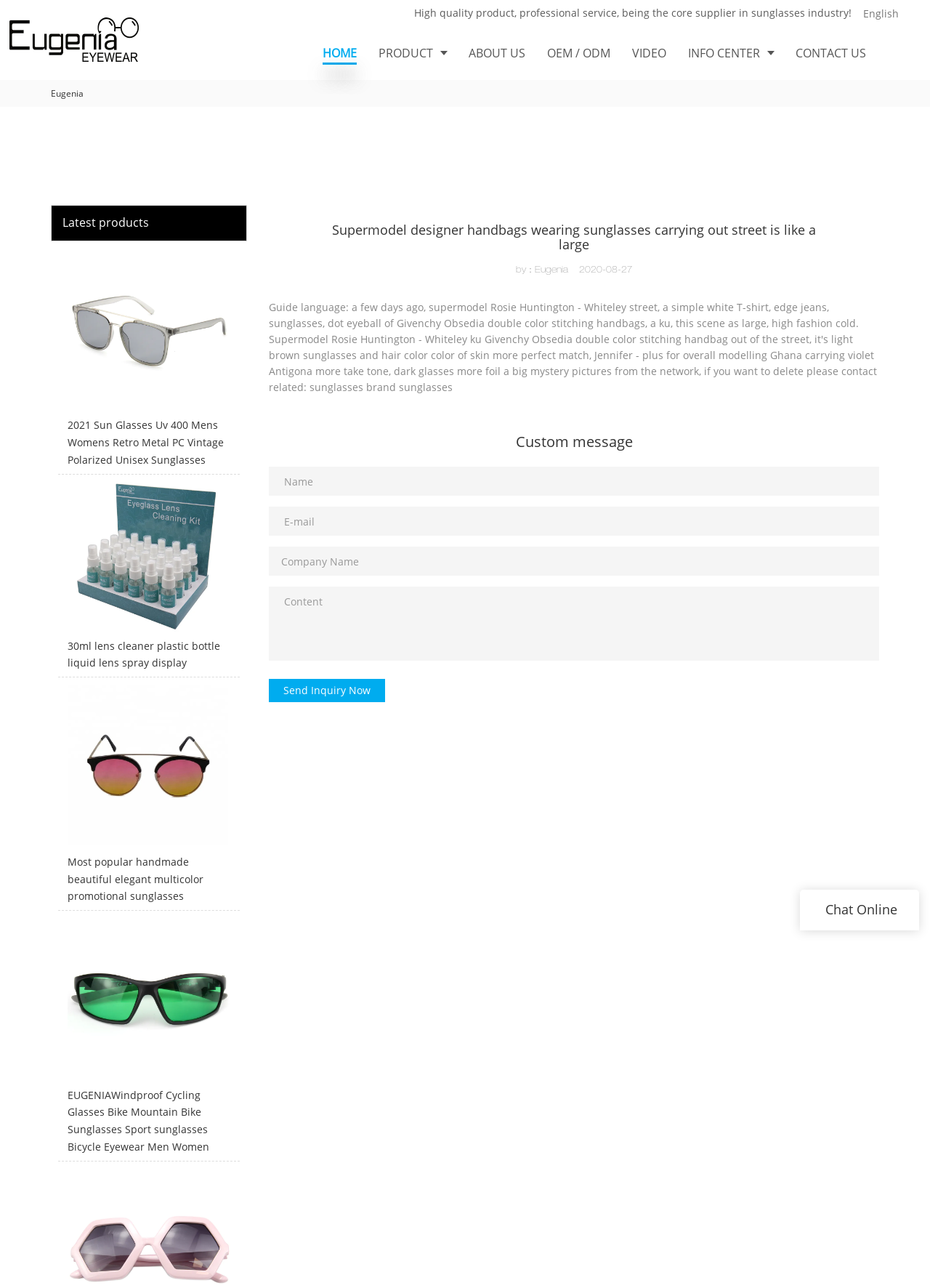Please answer the following question using a single word or phrase: What is the company's name?

Eugenia